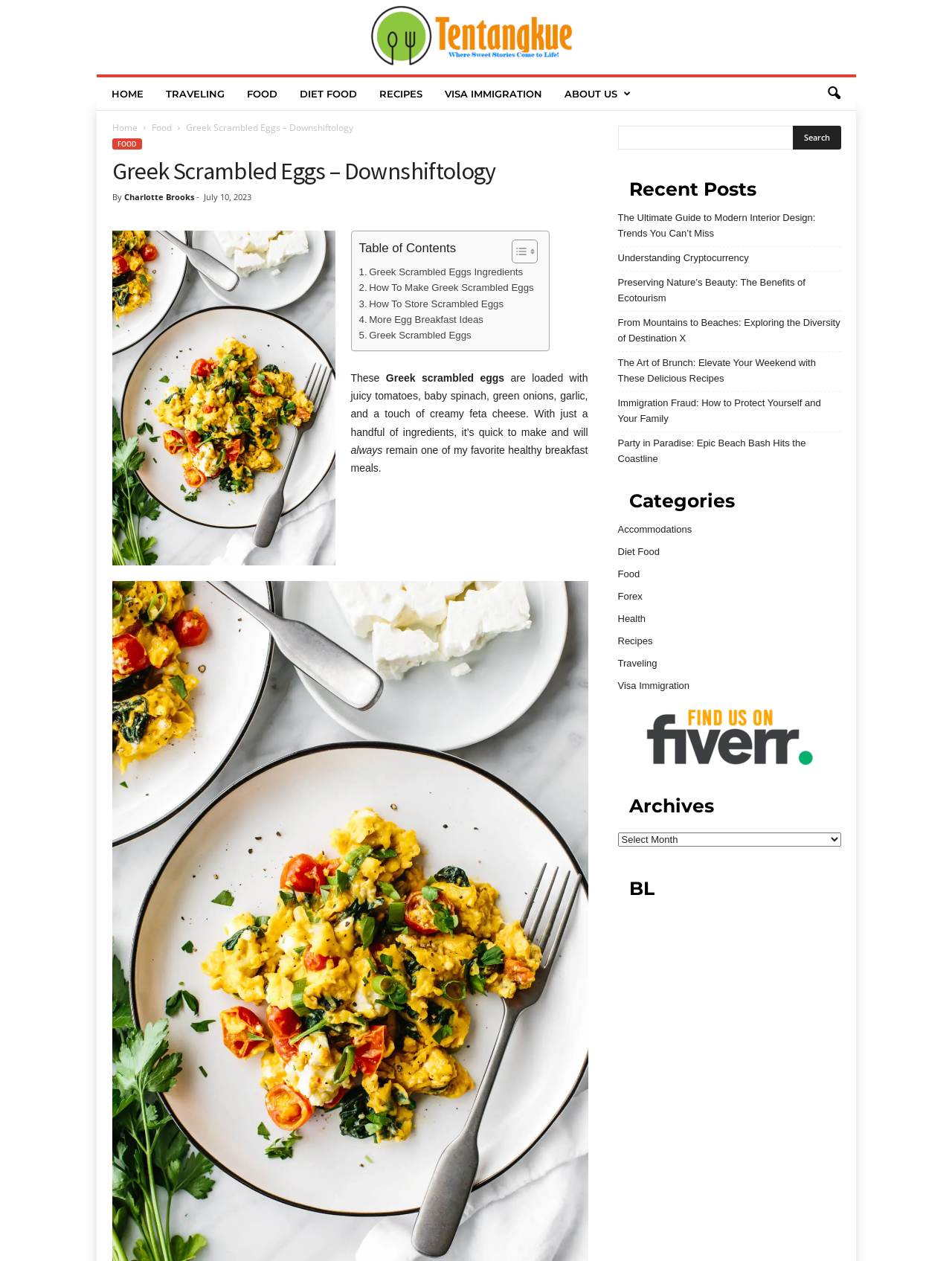Locate the bounding box coordinates of the segment that needs to be clicked to meet this instruction: "Explore the 'Recent Posts' section".

[0.649, 0.142, 0.806, 0.16]